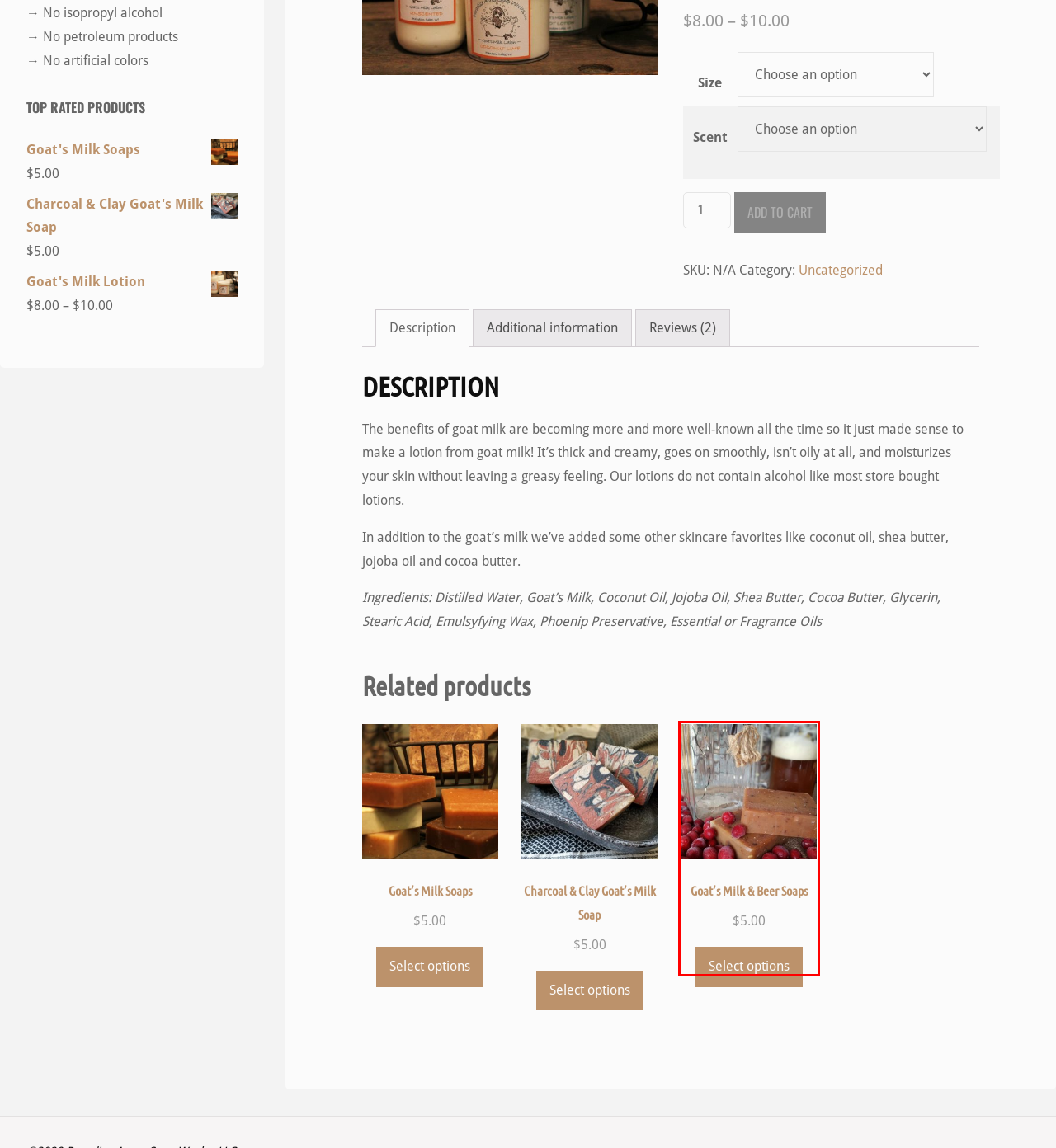You have a screenshot of a webpage with a red rectangle bounding box around an element. Identify the best matching webpage description for the new page that appears after clicking the element in the bounding box. The descriptions are:
A. Goat’s Milk Soaps – Paradise Acres Soap Works, LLC
B. Charcoal & Clay Goat’s Milk Soap – Paradise Acres Soap Works, LLC
C. Goat’s Milk & Beer Soaps – Paradise Acres Soap Works, LLC
D. Products – Paradise Acres Soap Works, LLC
E. Paradise Acres Soap Works, LLC
F. Cart – Paradise Acres Soap Works, LLC
G. Contact Us – Paradise Acres Soap Works, LLC
H. Blog Tool, Publishing Platform, and CMS – WordPress.org

C